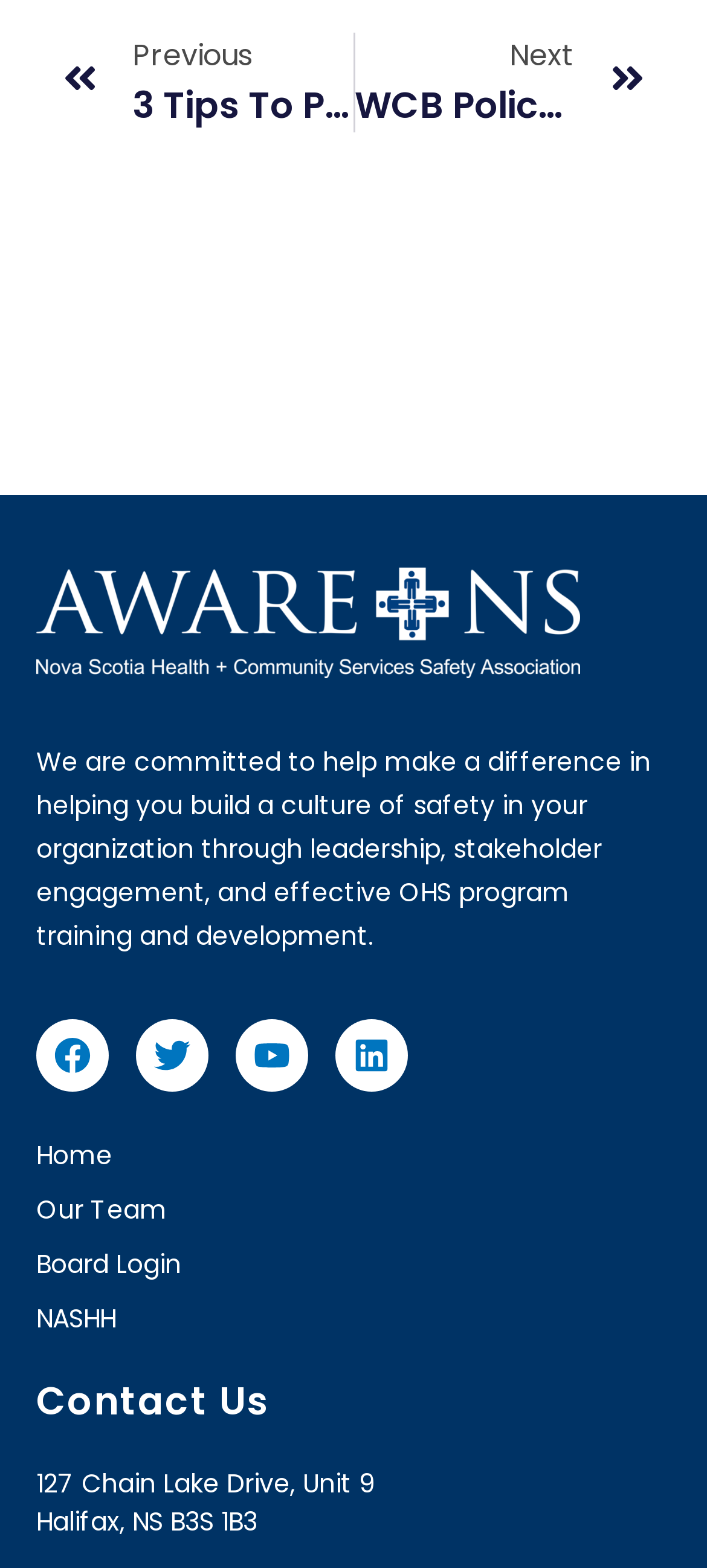What is the address of the organization?
Based on the image, answer the question with as much detail as possible.

I found the address by looking at the static text elements at the bottom of the page, which mentions the address as 127 Chain Lake Drive, Unit 9, Halifax, NS B3S 1B3.